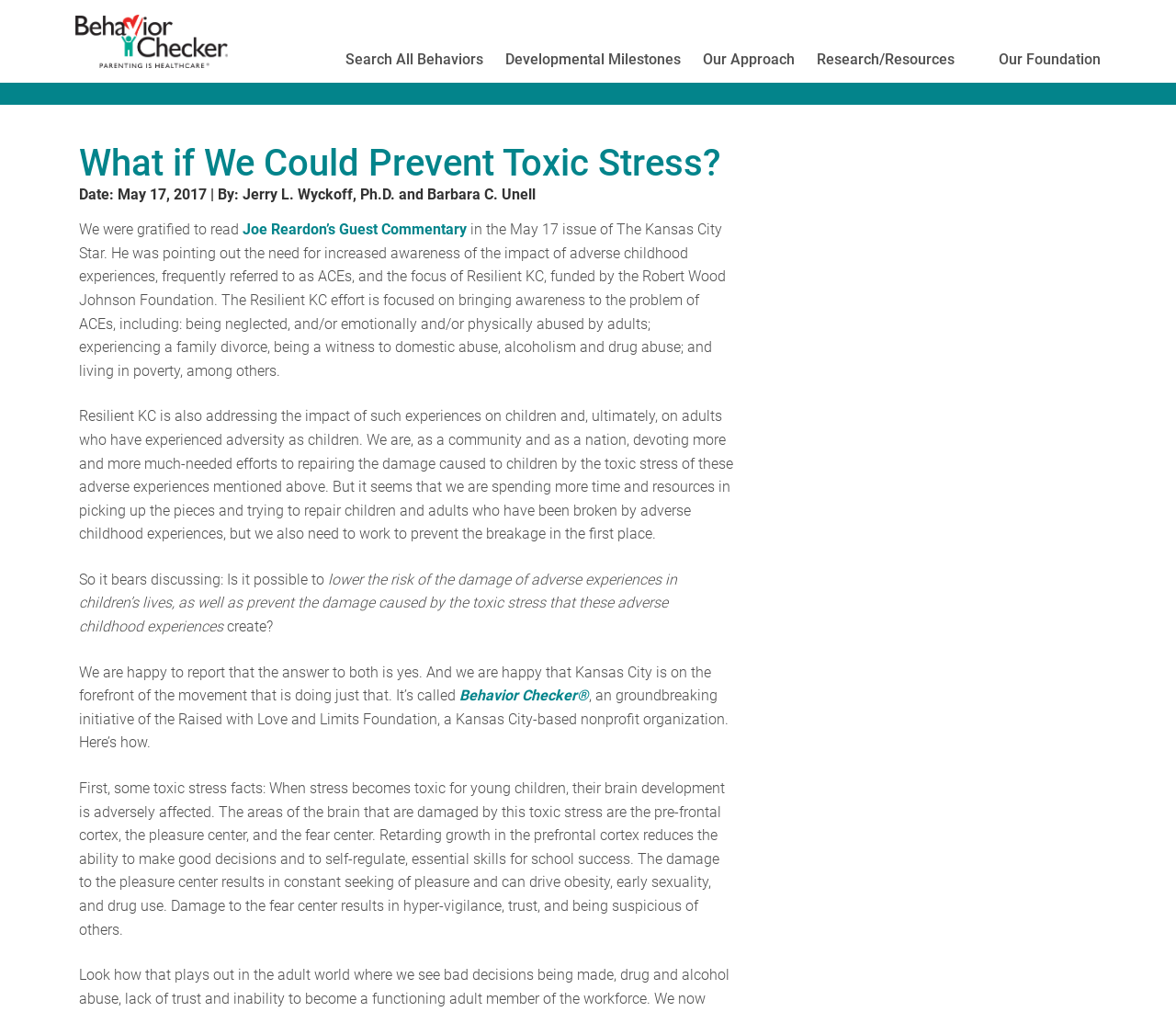What are the three areas of the brain affected by toxic stress? From the image, respond with a single word or brief phrase.

prefrontal cortex, pleasure center, fear center